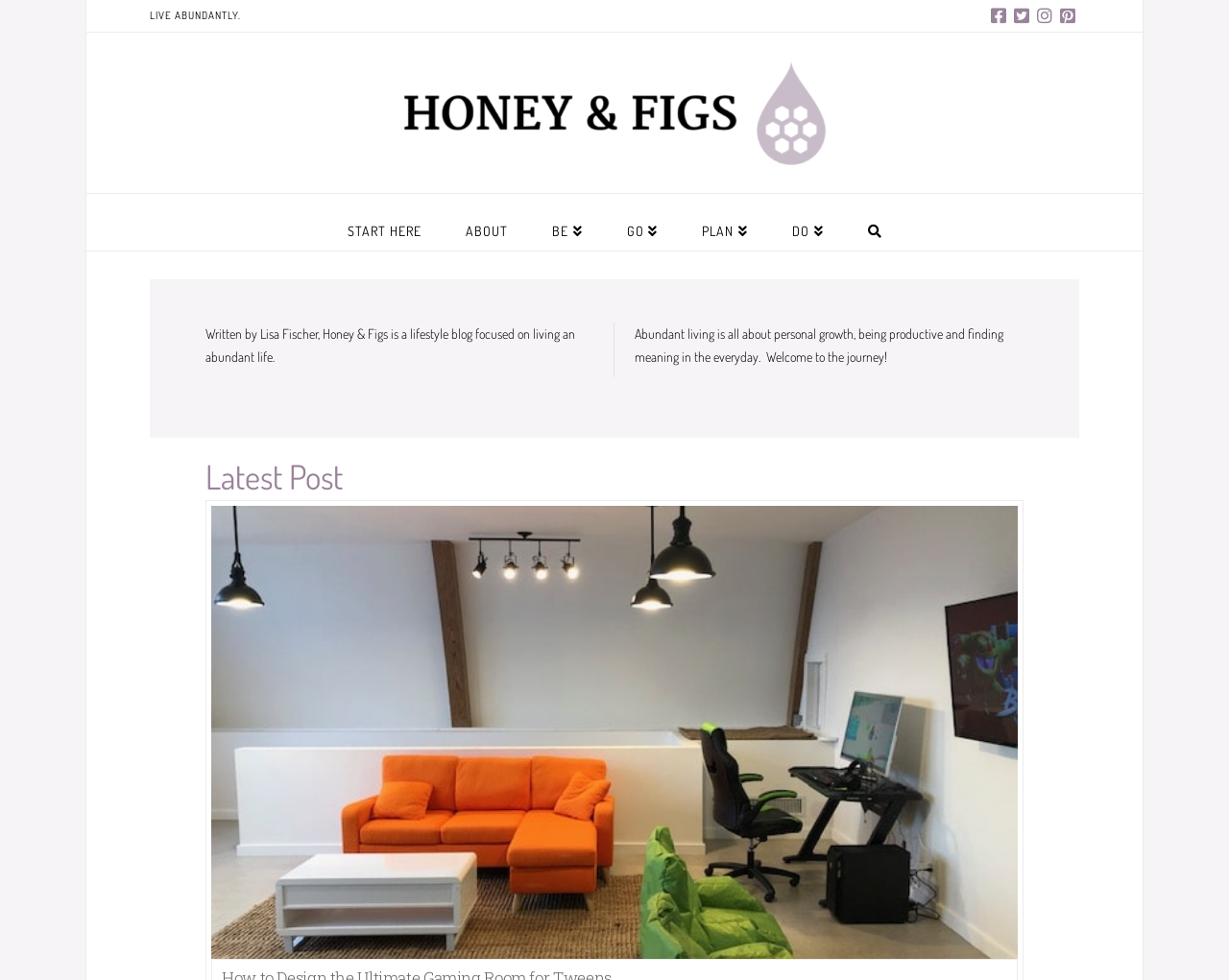Using the information in the image, give a detailed answer to the following question: How many social media links are at the top?

I found the answer by counting the link elements at the top of the page, which are Facebook, Twitter, Instagram, and Pinterest, totaling 4 social media links.